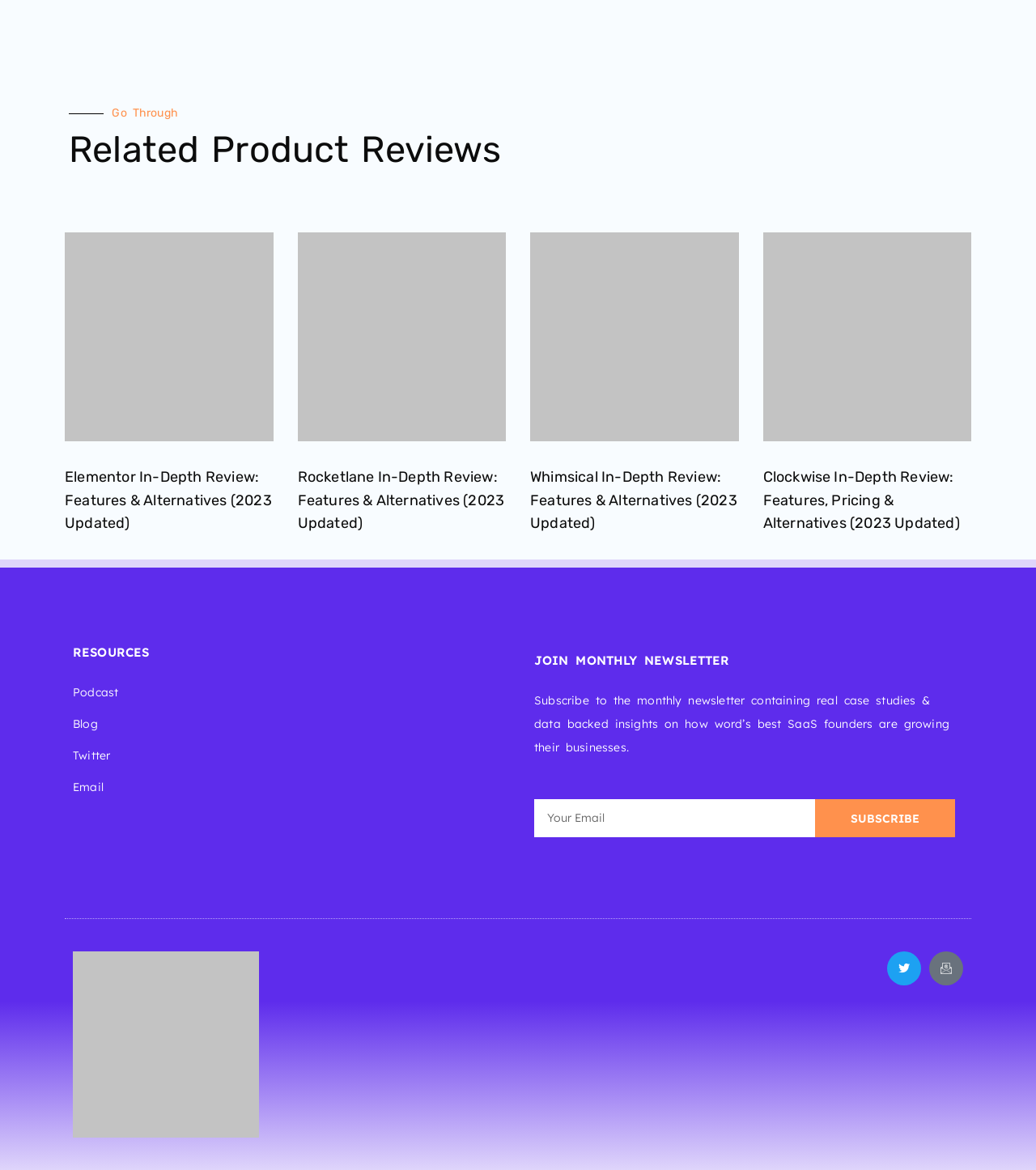Using the information in the image, give a comprehensive answer to the question: 
What is the call-to-action for the newsletter?

The call-to-action for the newsletter is the button labeled 'SUBSCRIBE', which is located below the textbox for entering an email address and the description of the monthly newsletter.